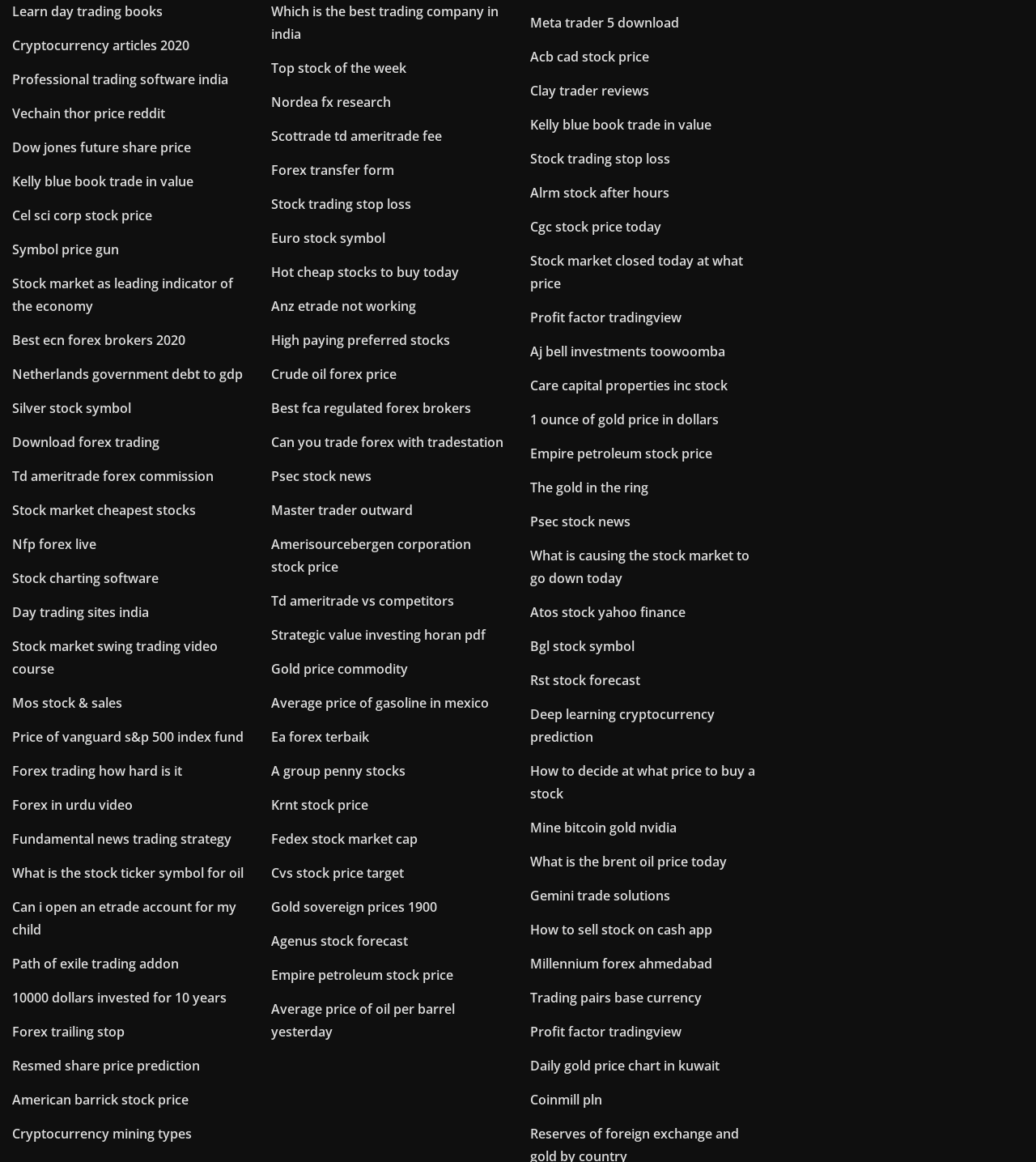Please provide a one-word or phrase answer to the question: 
How many links are there on the webpage?

Over 70